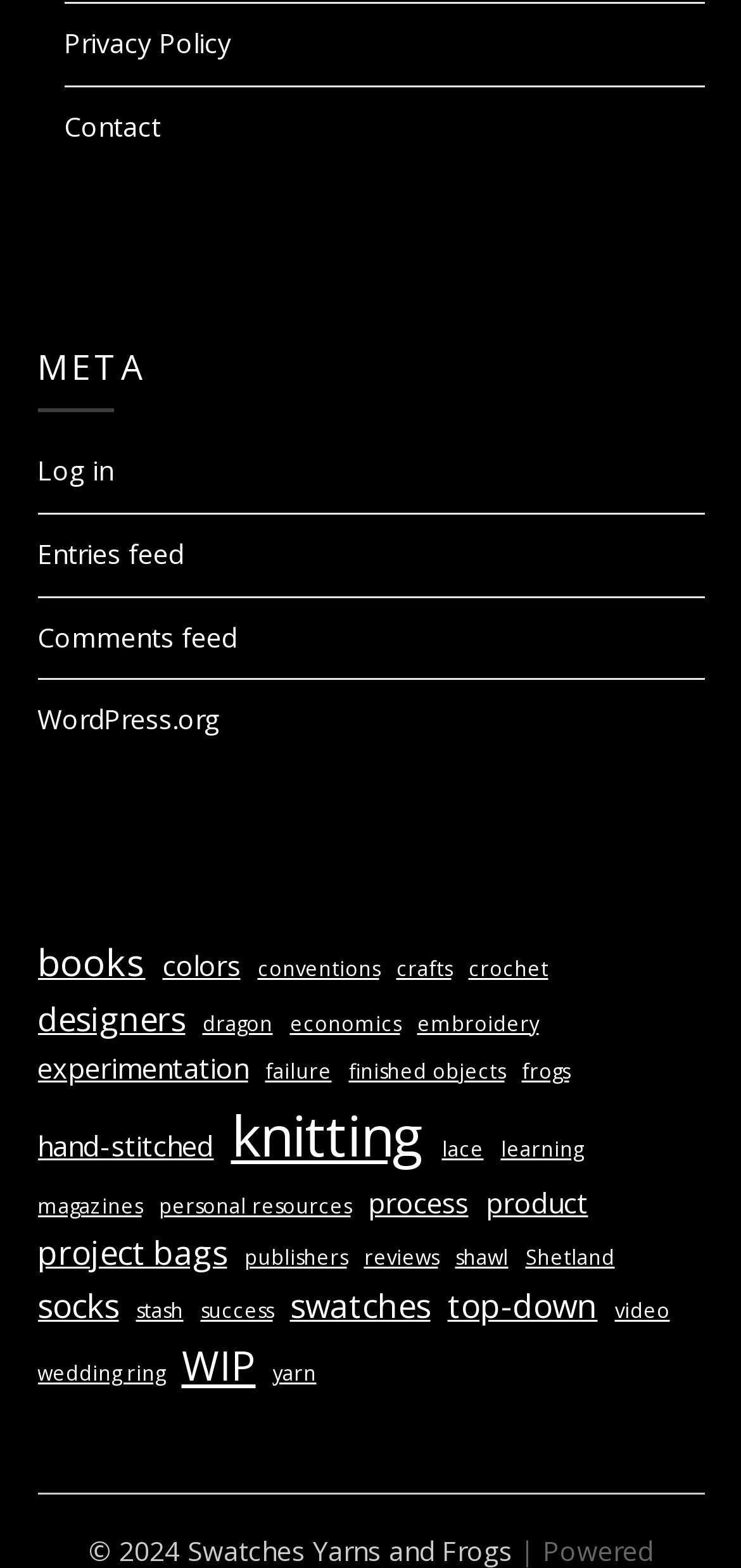How many categories are listed on this webpage?
Please use the image to deliver a detailed and complete answer.

I counted the number of links on the webpage that appear to be categories, starting from 'books' and ending at 'yarn'. There are 30 links in total.